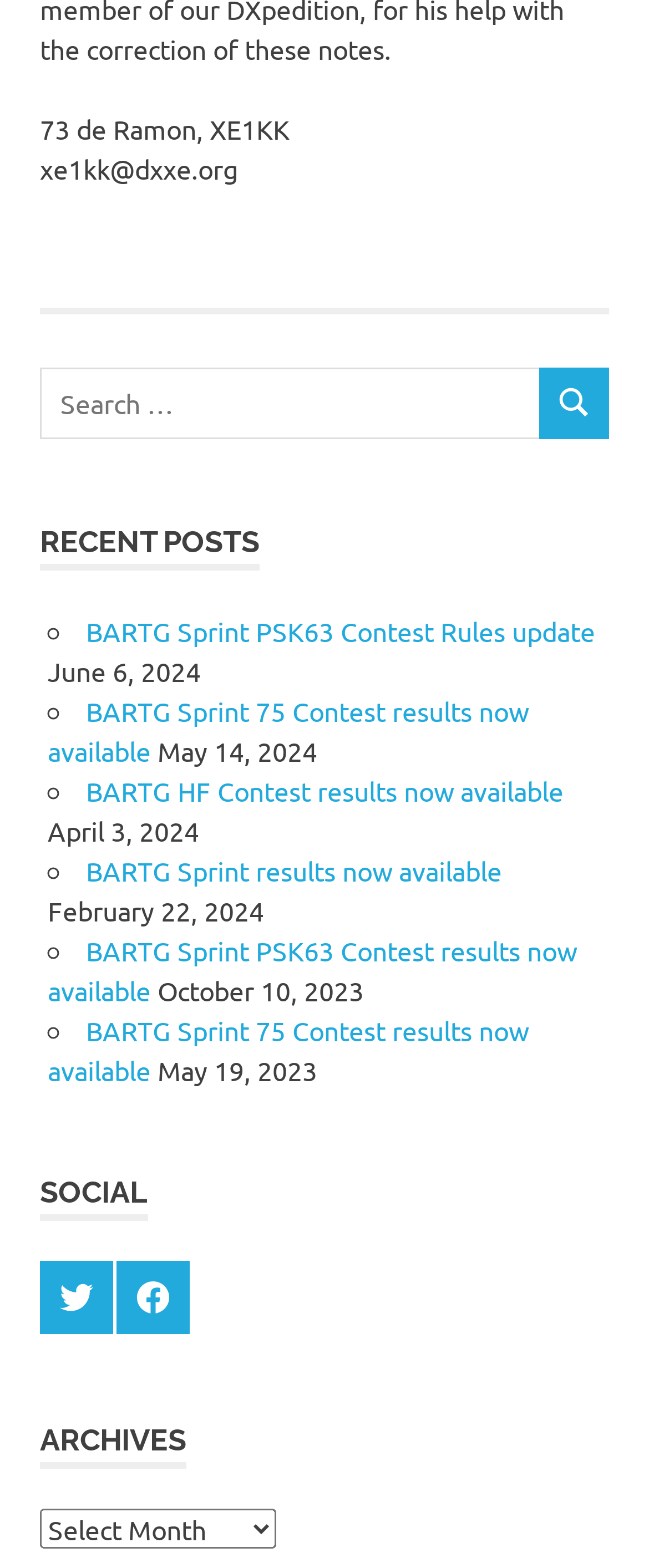What social media platforms are linked?
Refer to the image and answer the question using a single word or phrase.

Twitter and Facebook